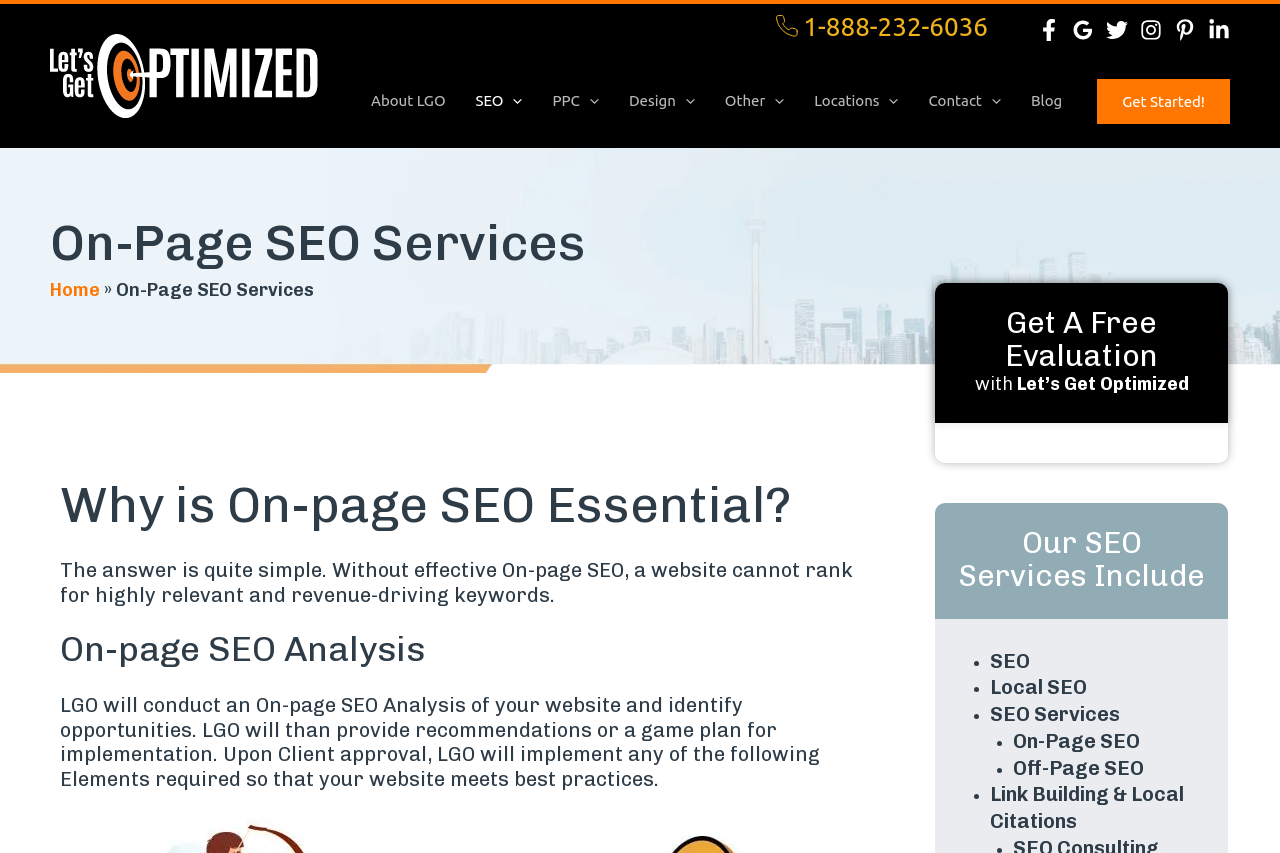Explain the webpage's design and content in an elaborate manner.

This webpage is about Let's Get Optimized, a Montreal, Halifax, and Toronto-based SEO company that offers on-page SEO analysis. At the top right corner, there is a phone number, 1-888-232-6036, and social media links, including Facebook, Google, Twitter, Instagram, Pinterest, and Linkedin, each accompanied by an image. 

Below the social media links, there is a navigation menu with links to different sections of the website, including About LGO, SEO Menu Toggle, PPC Menu Toggle, Design Menu Toggle, Other Menu Toggle, Locations Menu Toggle, Contact Menu Toggle, and Blog. 

On the left side, there is a logo of Let's Get Optimized, accompanied by an image. Below the logo, there is a link to the home page and a static text "On-Page SEO Services". 

The main content of the webpage starts with a heading "Why is On-page SEO Essential?" followed by a paragraph explaining the importance of on-page SEO. Below this, there is another heading "On-page SEO Analysis" followed by a paragraph describing the services offered by Let's Get Optimized. 

Further down, there is a call-to-action button "Get A Free Evaluation" with the company name "Let's Get Optimized" written next to it. Below this, there is a list of SEO services offered by the company, including SEO, Local SEO, SEO Services, On-Page SEO, Off-Page SEO, and Link Building & Local Citations.